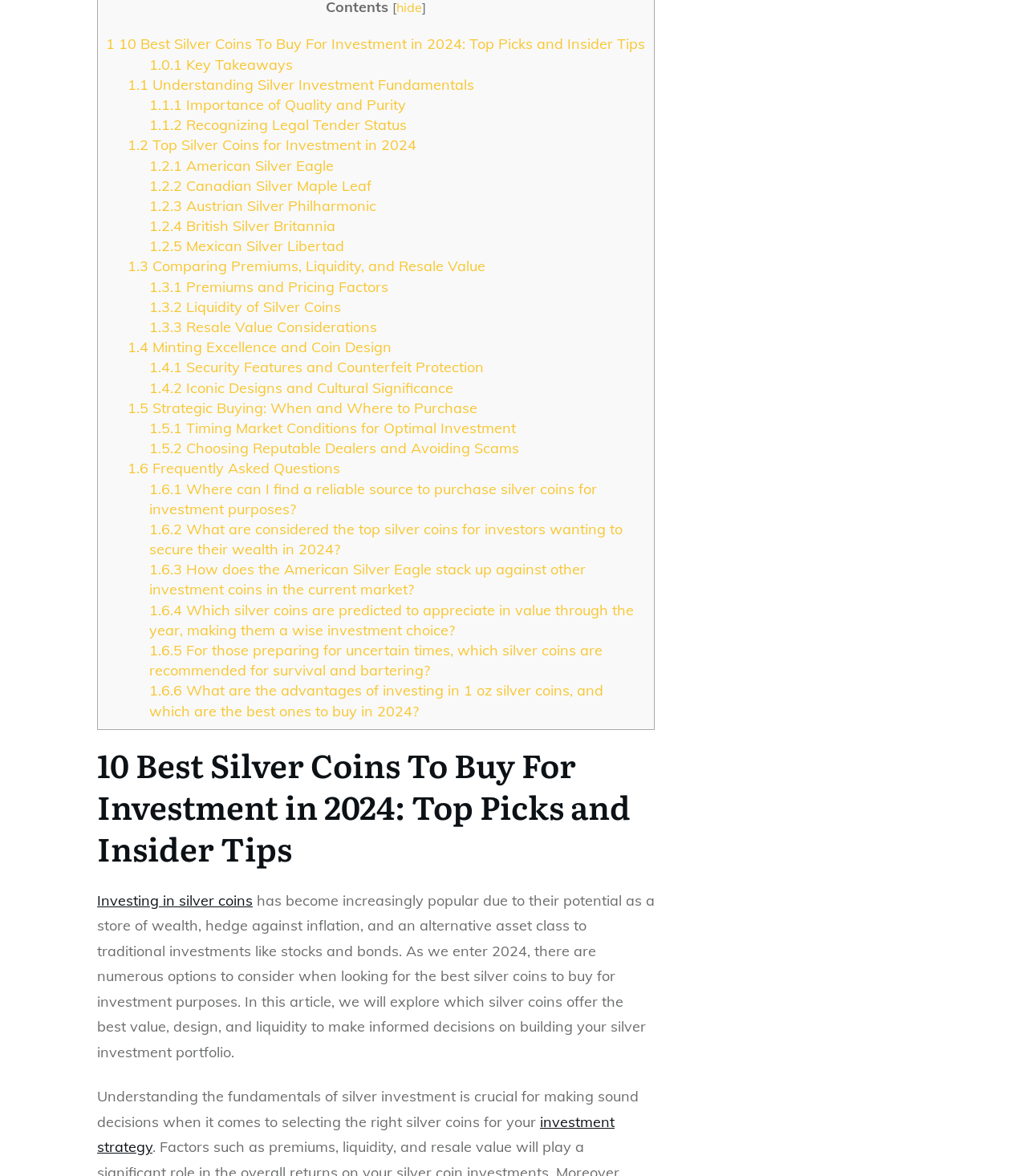Find the bounding box coordinates for the area that should be clicked to accomplish the instruction: "Read about 'Importance of Quality and Purity'".

[0.145, 0.081, 0.395, 0.097]